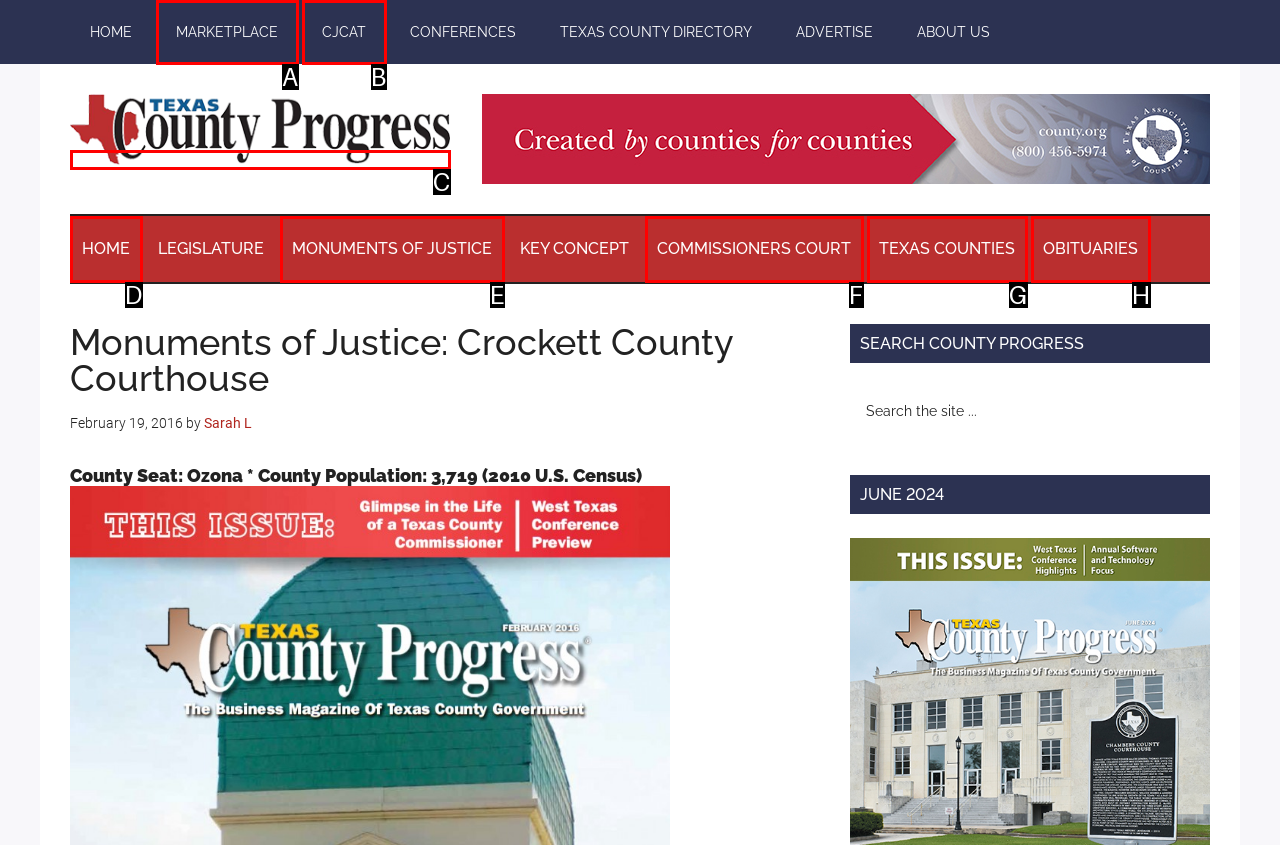Looking at the description: parent_node: Texas County Progress, identify which option is the best match and respond directly with the letter of that option.

C